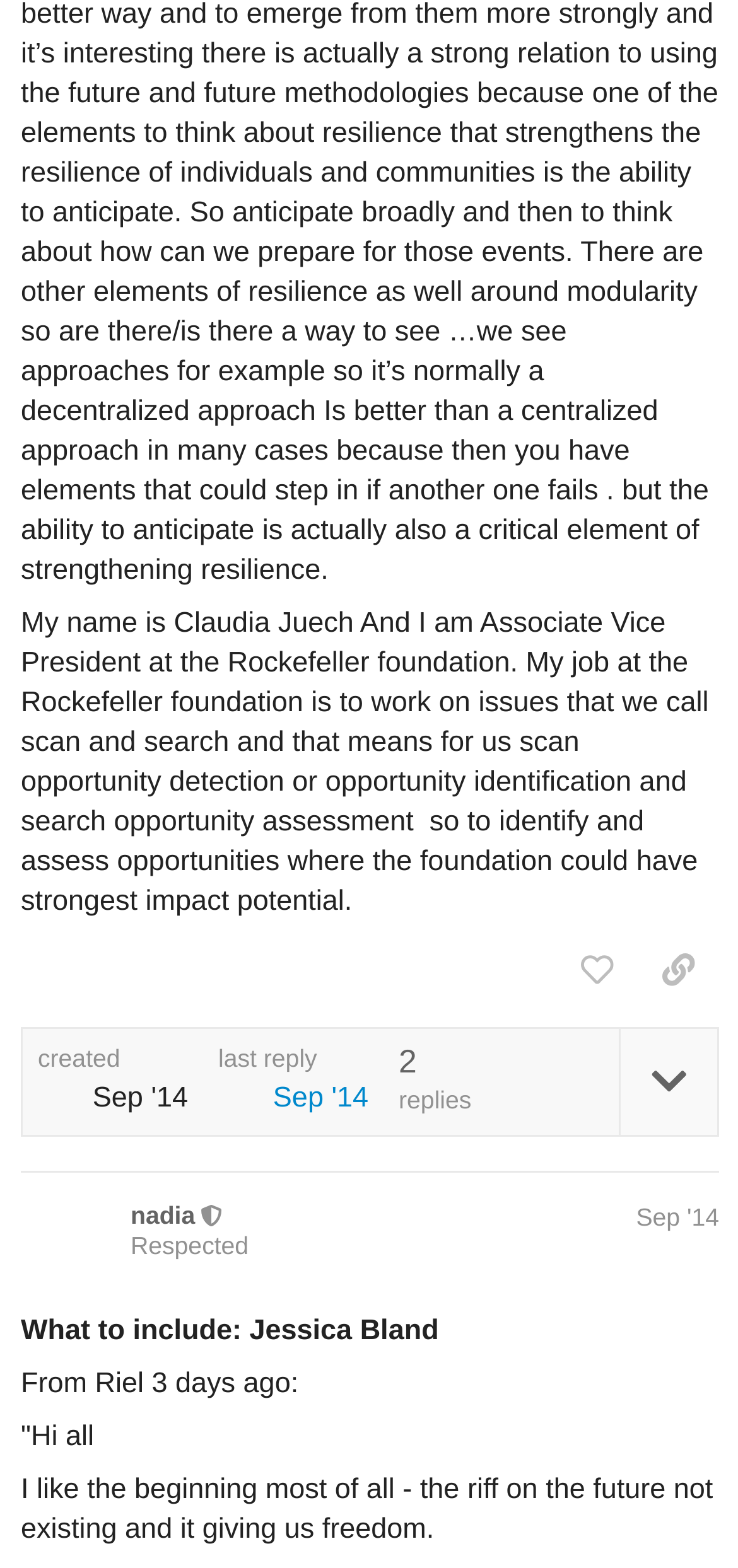Determine the bounding box coordinates for the UI element with the following description: "nadia". The coordinates should be four float numbers between 0 and 1, represented as [left, top, right, bottom].

[0.177, 0.766, 0.264, 0.785]